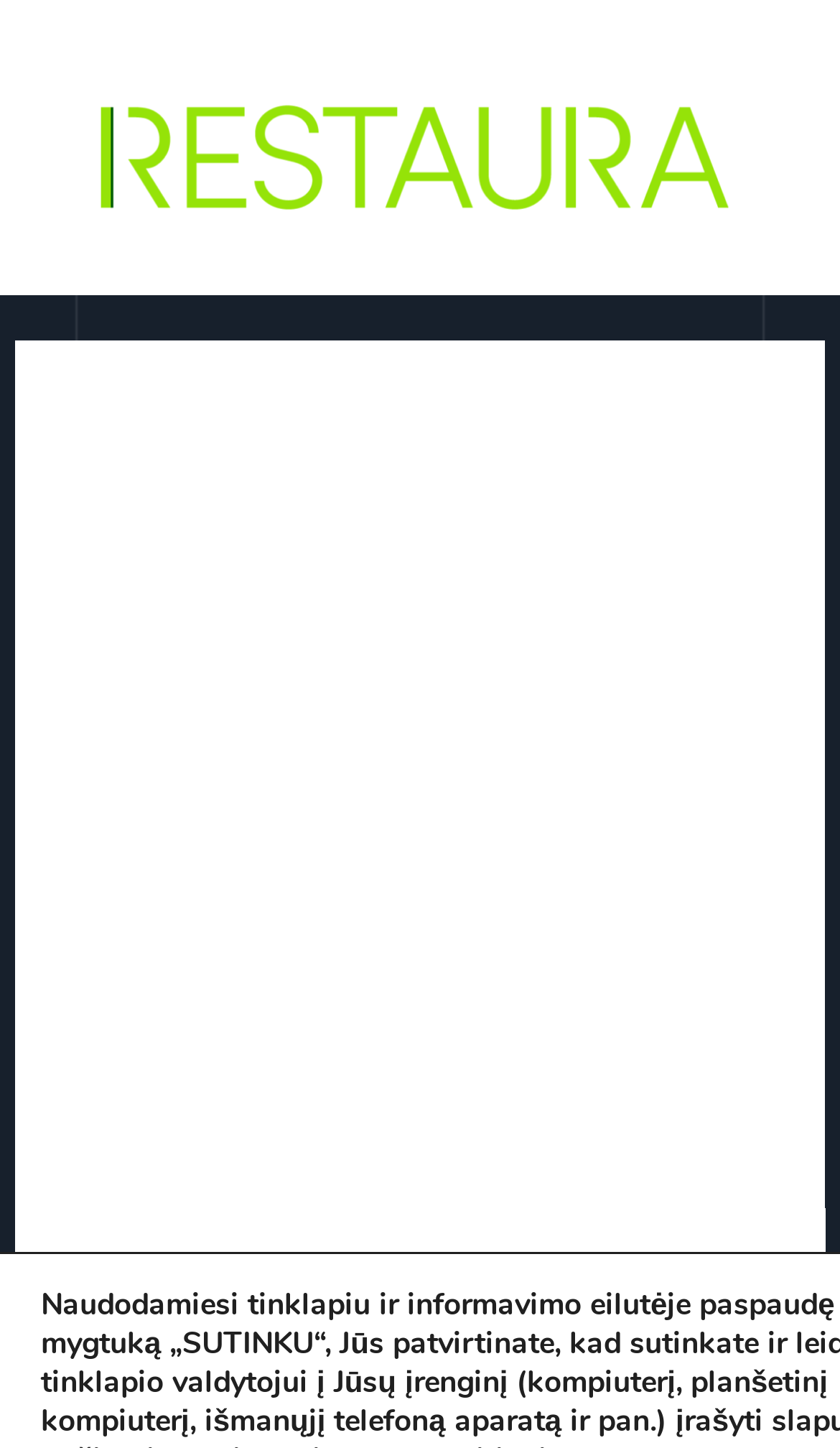Using the provided element description, identify the bounding box coordinates as (top-left x, top-left y, bottom-right x, bottom-right y). Ensure all values are between 0 and 1. Description: Restaura

[0.359, 0.865, 0.505, 0.889]